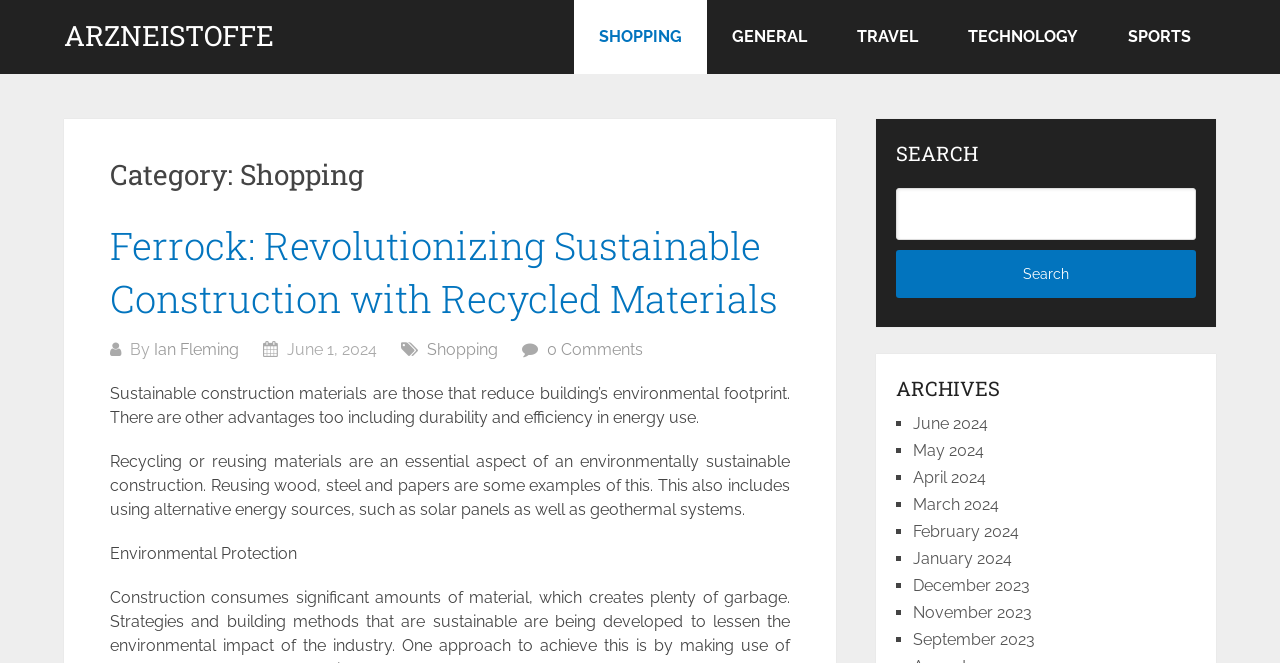What are the archives organized by?
Use the image to give a comprehensive and detailed response to the question.

The archives are organized by months, as can be seen by the links labeled 'June 2024', 'May 2024', 'April 2024', and so on, which are listed under the 'ARCHIVES' heading.